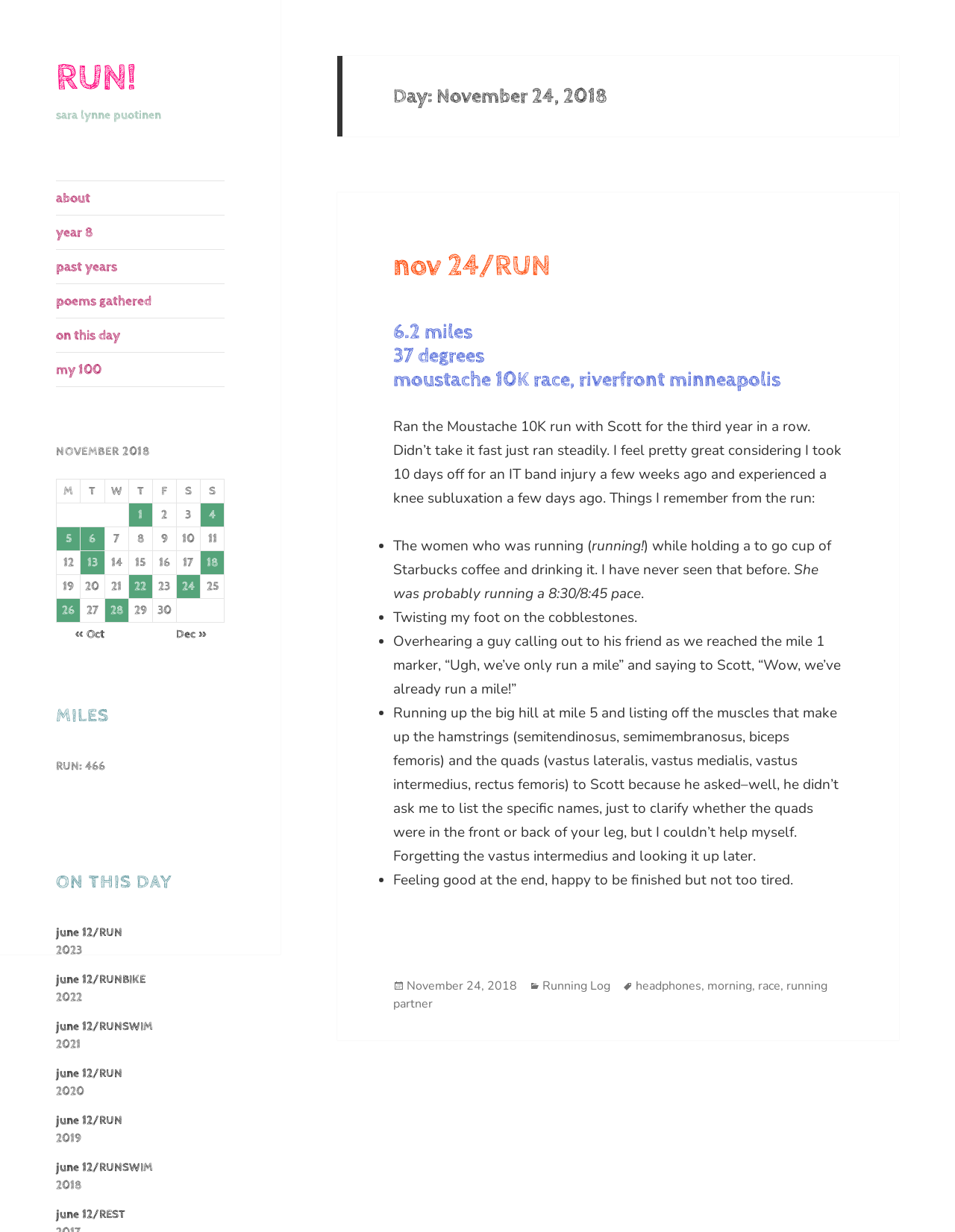Identify the bounding box coordinates necessary to click and complete the given instruction: "Click on 'june 12/RUN' link".

[0.059, 0.751, 0.128, 0.763]